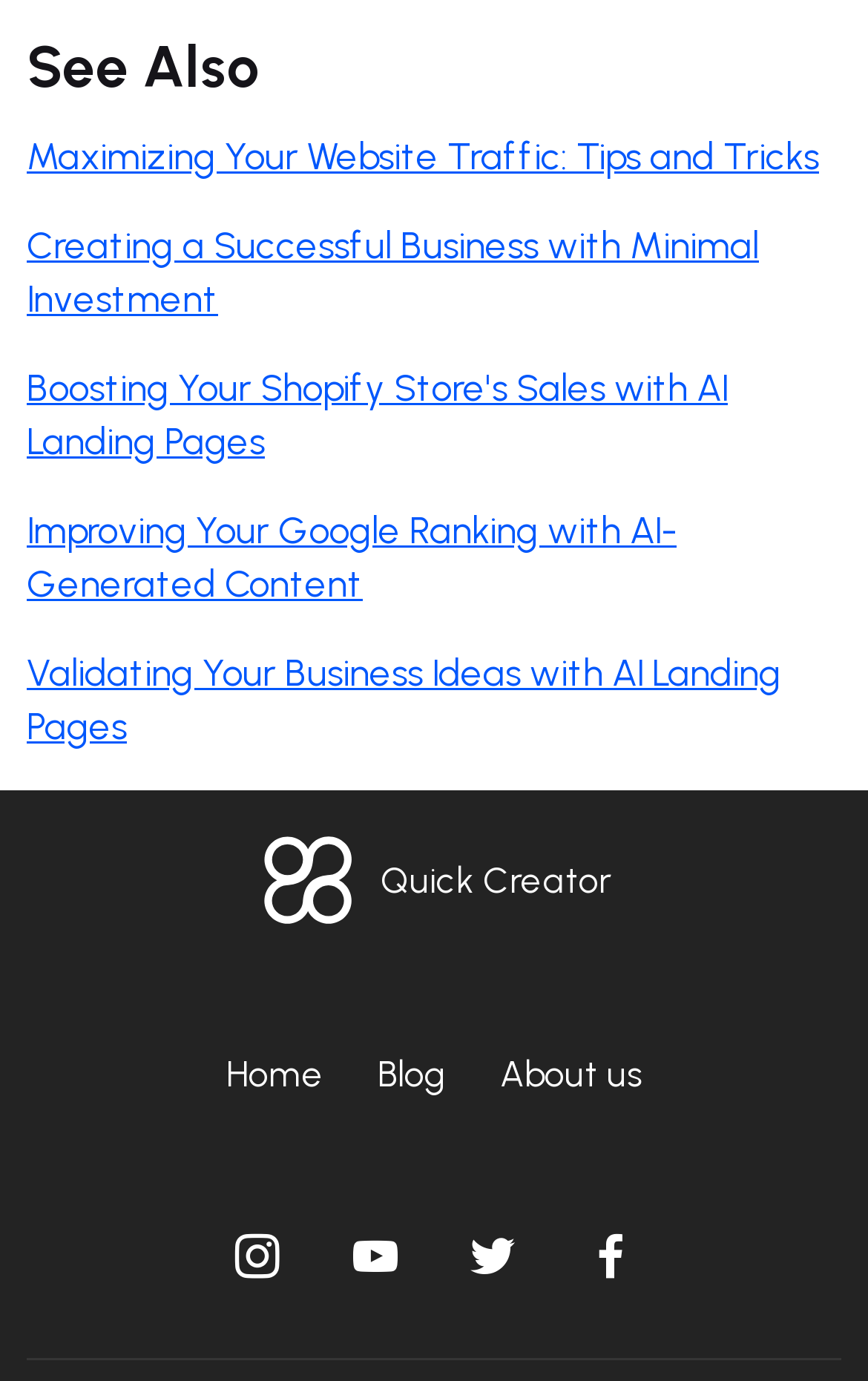How many navigation links are at the bottom of the webpage?
Based on the image, give a concise answer in the form of a single word or short phrase.

3